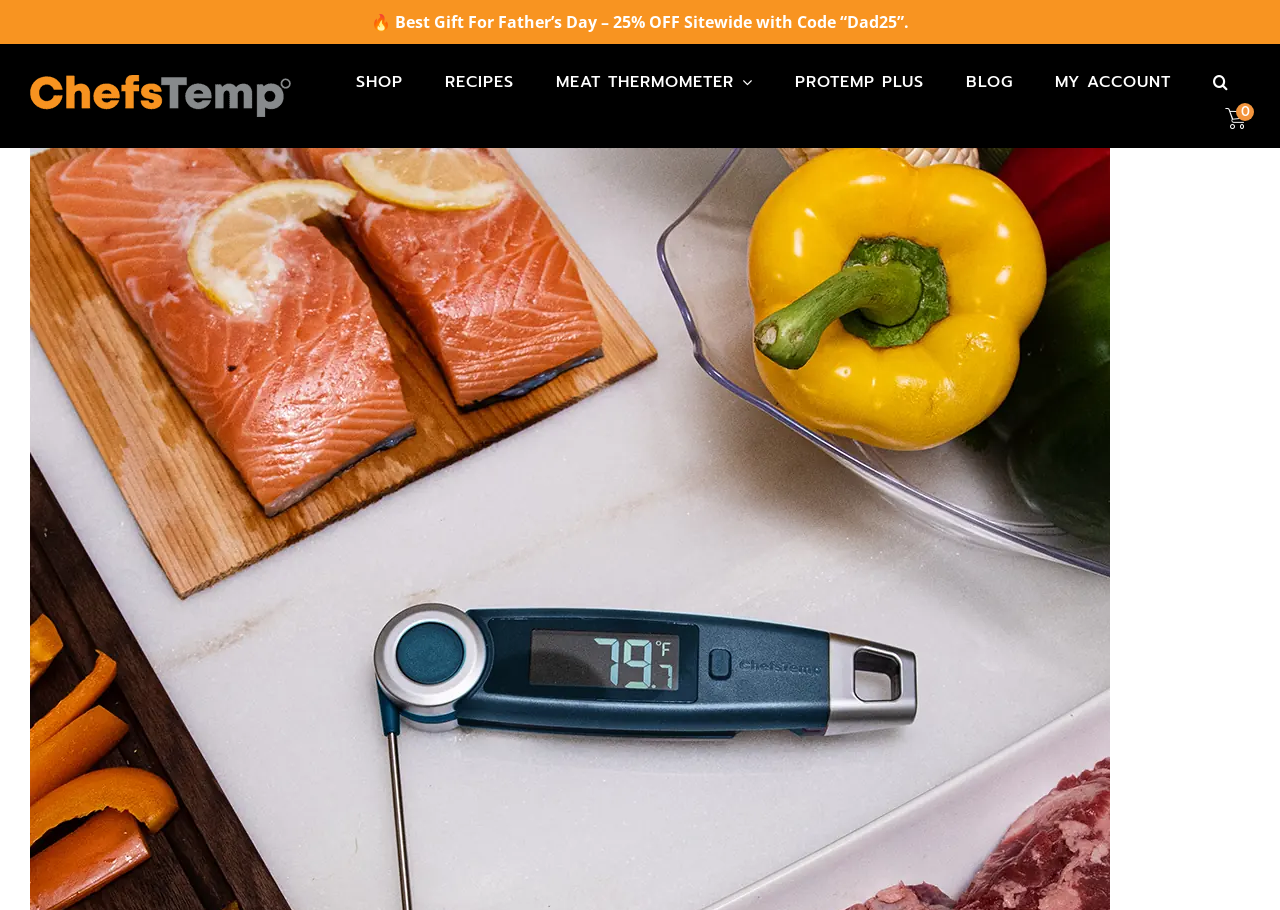Please locate and retrieve the main header text of the webpage.

How to tell if a pork chop is cooked all the way through?